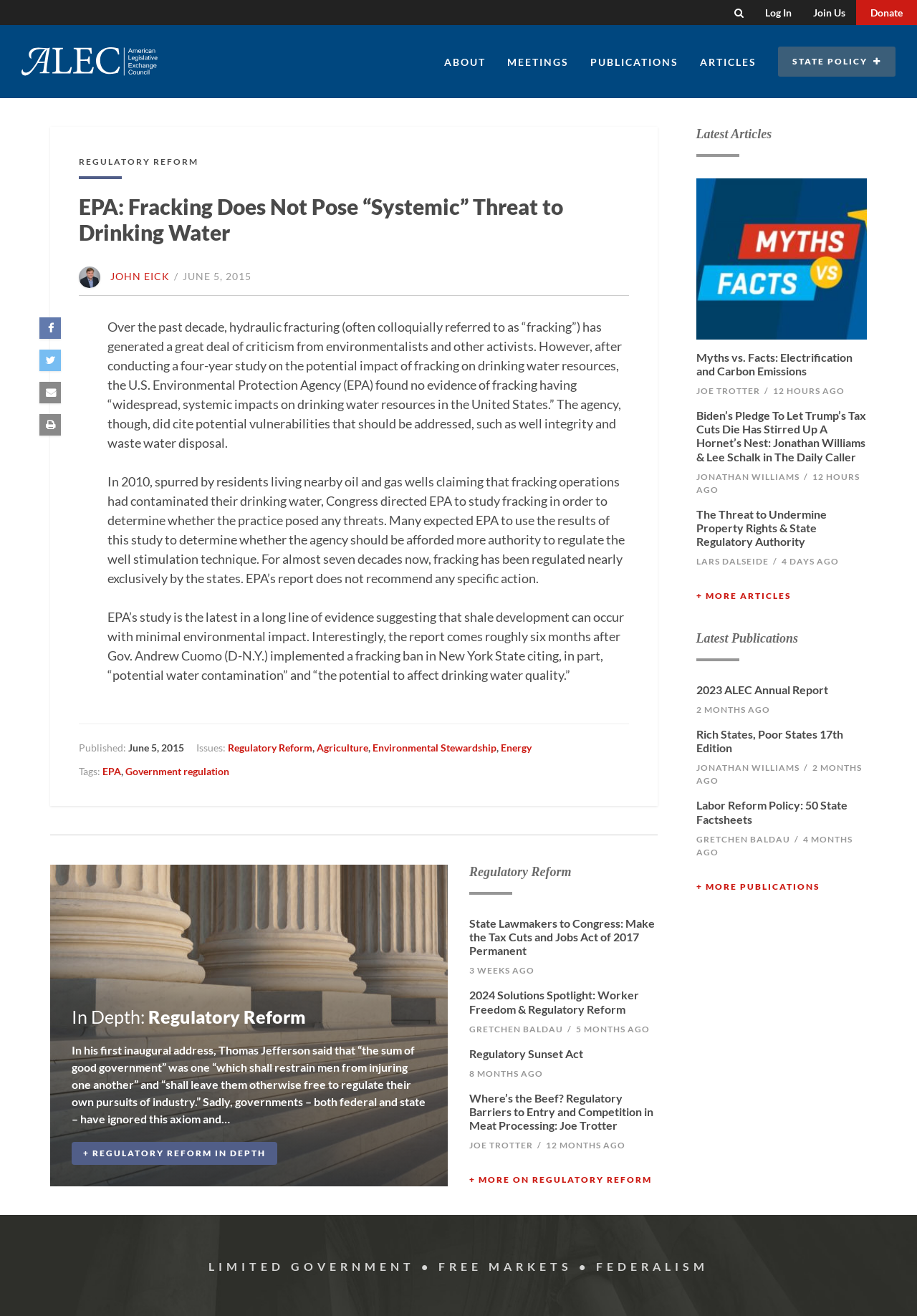What is the topic of the article?
Answer the question with as much detail as possible.

I found the answer by reading the heading of the article, which is 'EPA: Fracking Does Not Pose “Systemic” Threat to Drinking Water', and noticing that it is categorized under 'Regulatory Reform'.